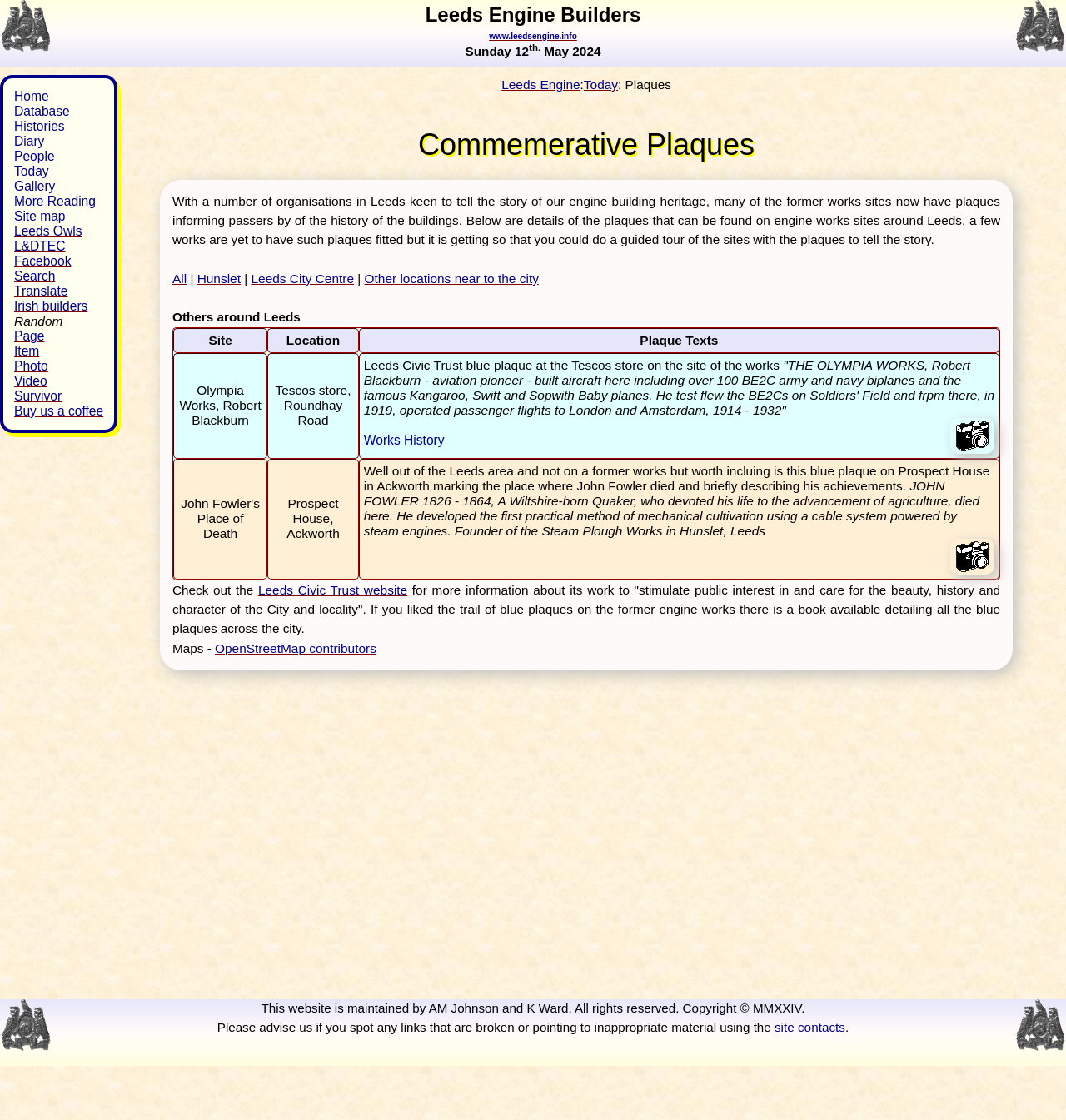Find the bounding box coordinates for the UI element whose description is: "Irish builders". The coordinates should be four float numbers between 0 and 1, in the format [left, top, right, bottom].

[0.013, 0.267, 0.082, 0.28]